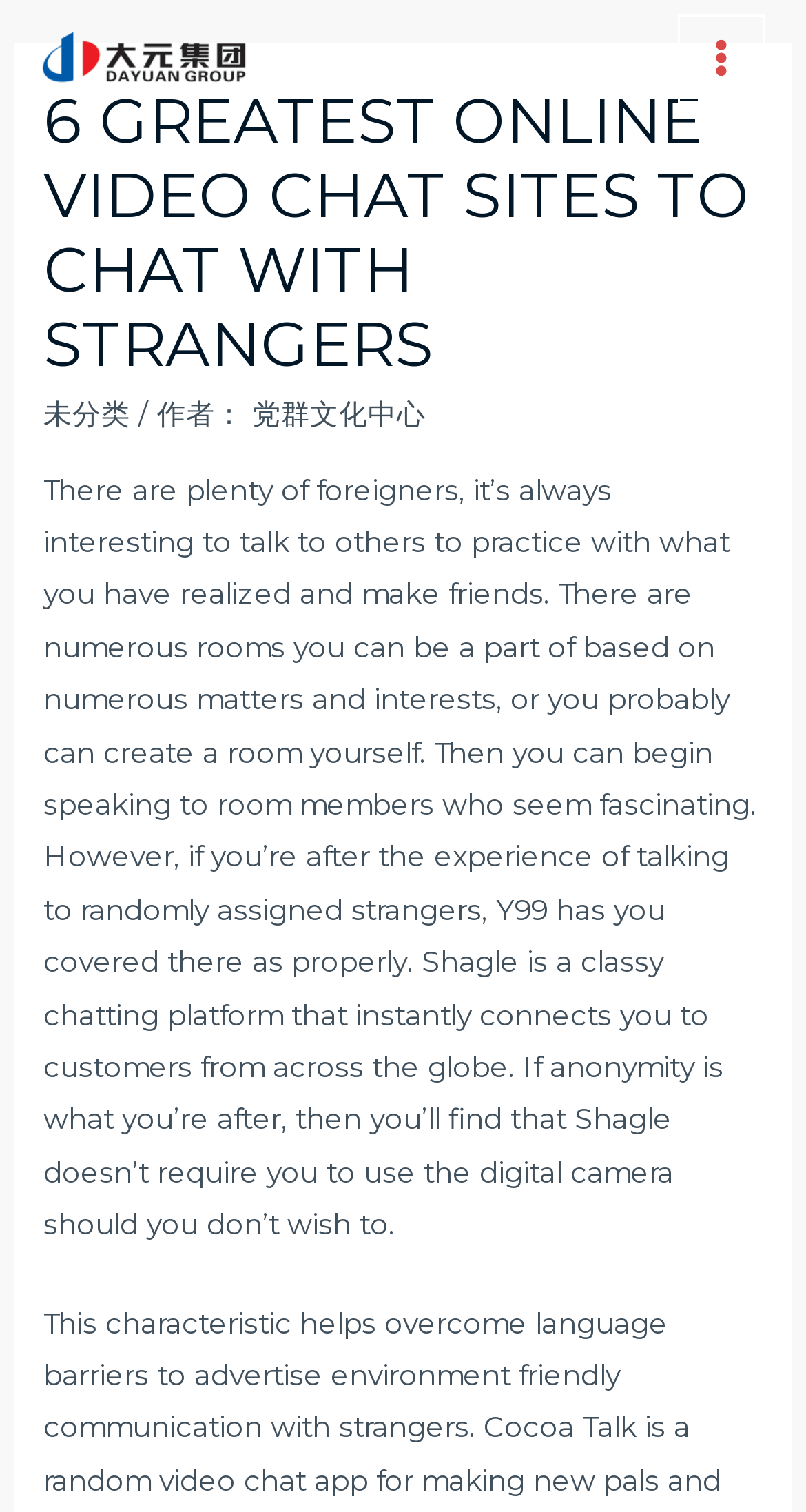Bounding box coordinates should be in the format (top-left x, top-left y, bottom-right x, bottom-right y) and all values should be floating point numbers between 0 and 1. Determine the bounding box coordinate for the UI element described as: Main Menu

[0.84, 0.01, 0.949, 0.068]